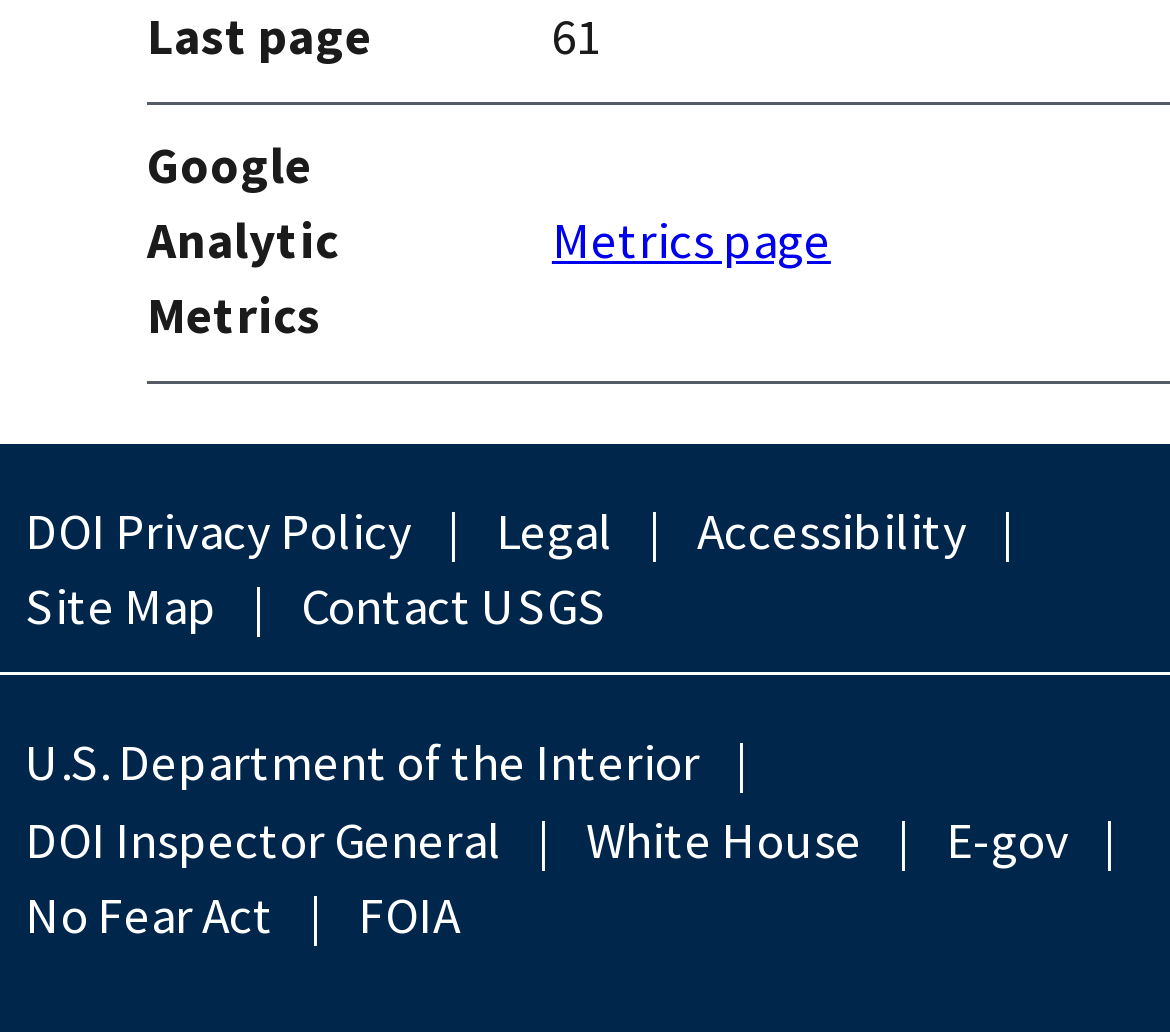Please determine the bounding box coordinates of the area that needs to be clicked to complete this task: 'Contact USGS'. The coordinates must be four float numbers between 0 and 1, formatted as [left, top, right, bottom].

[0.236, 0.553, 0.541, 0.627]